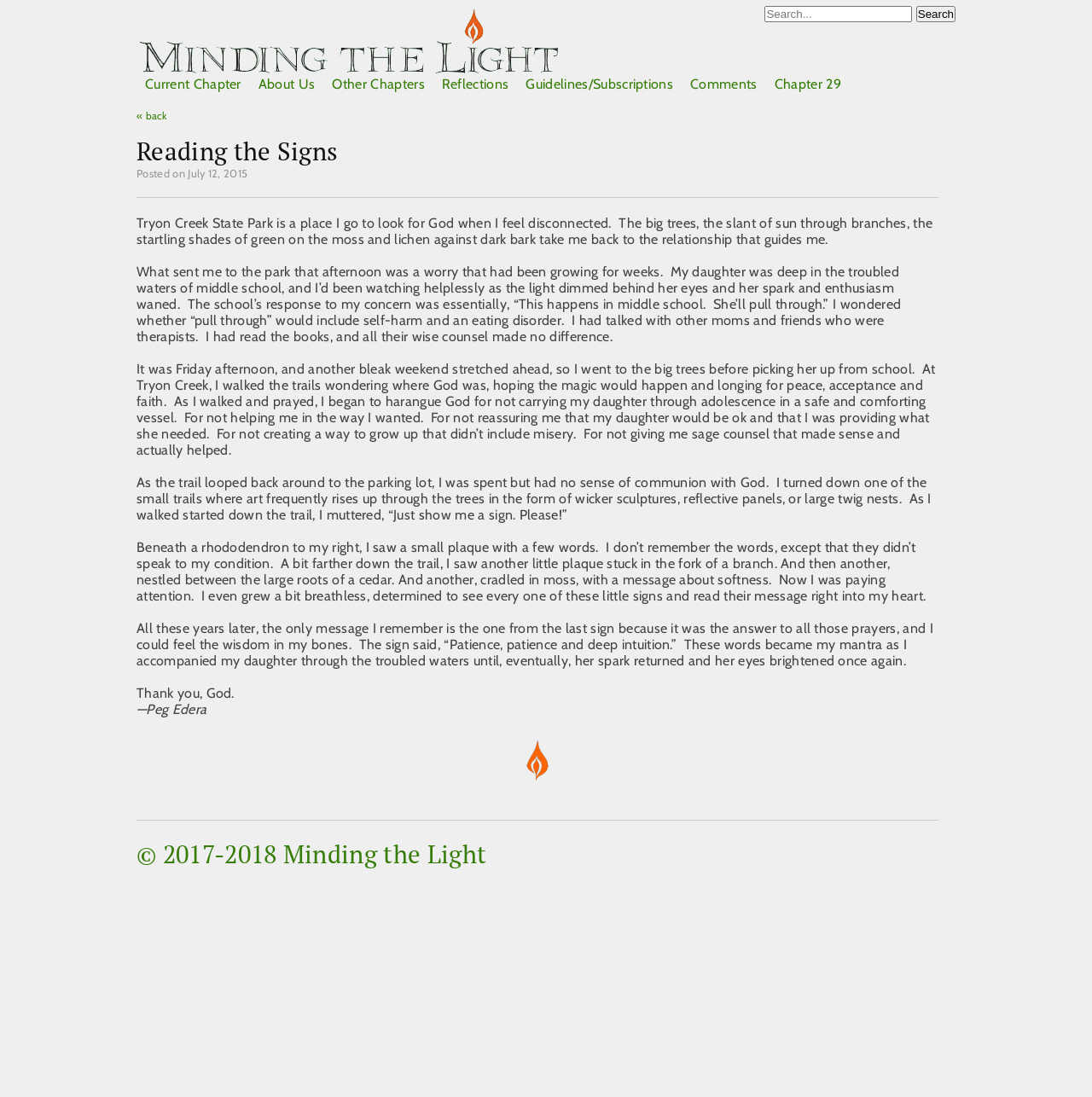Determine the bounding box coordinates for the clickable element required to fulfill the instruction: "Go to current chapter". Provide the coordinates as four float numbers between 0 and 1, i.e., [left, top, right, bottom].

[0.133, 0.069, 0.221, 0.084]